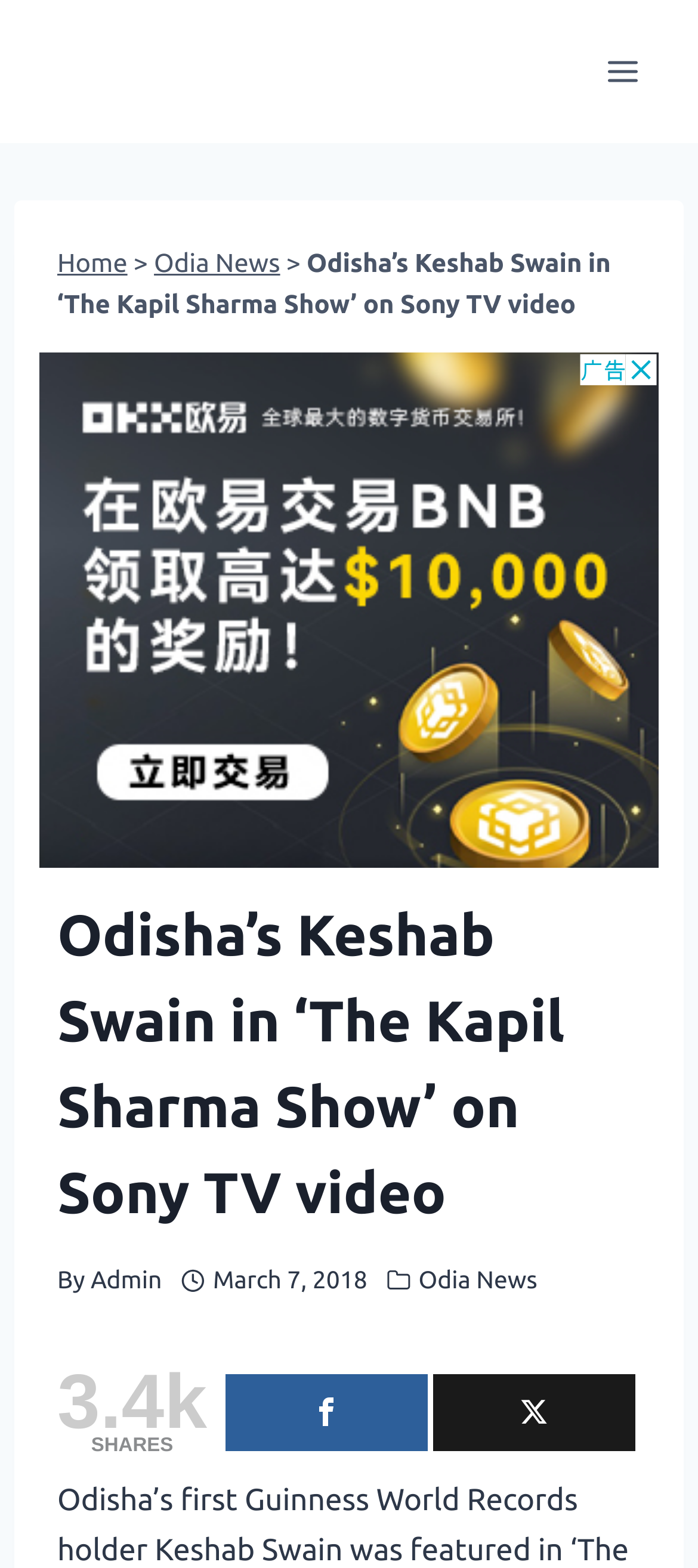What is the principal heading displayed on the webpage?

Odisha’s Keshab Swain in ‘The Kapil Sharma Show’ on Sony TV video